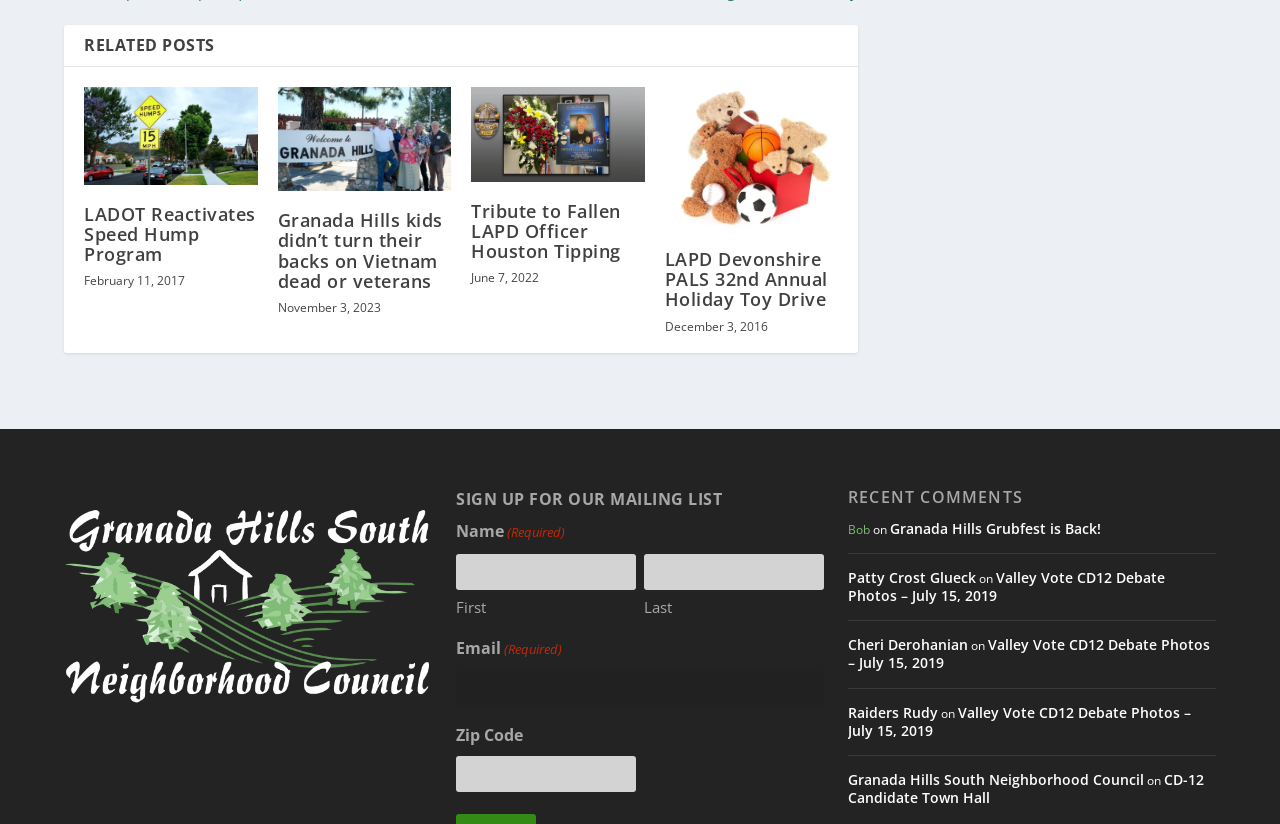Given the webpage screenshot and the description, determine the bounding box coordinates (top-left x, top-left y, bottom-right x, bottom-right y) that define the location of the UI element matching this description: CD-12 Candidate Town Hall

[0.662, 0.934, 0.941, 0.98]